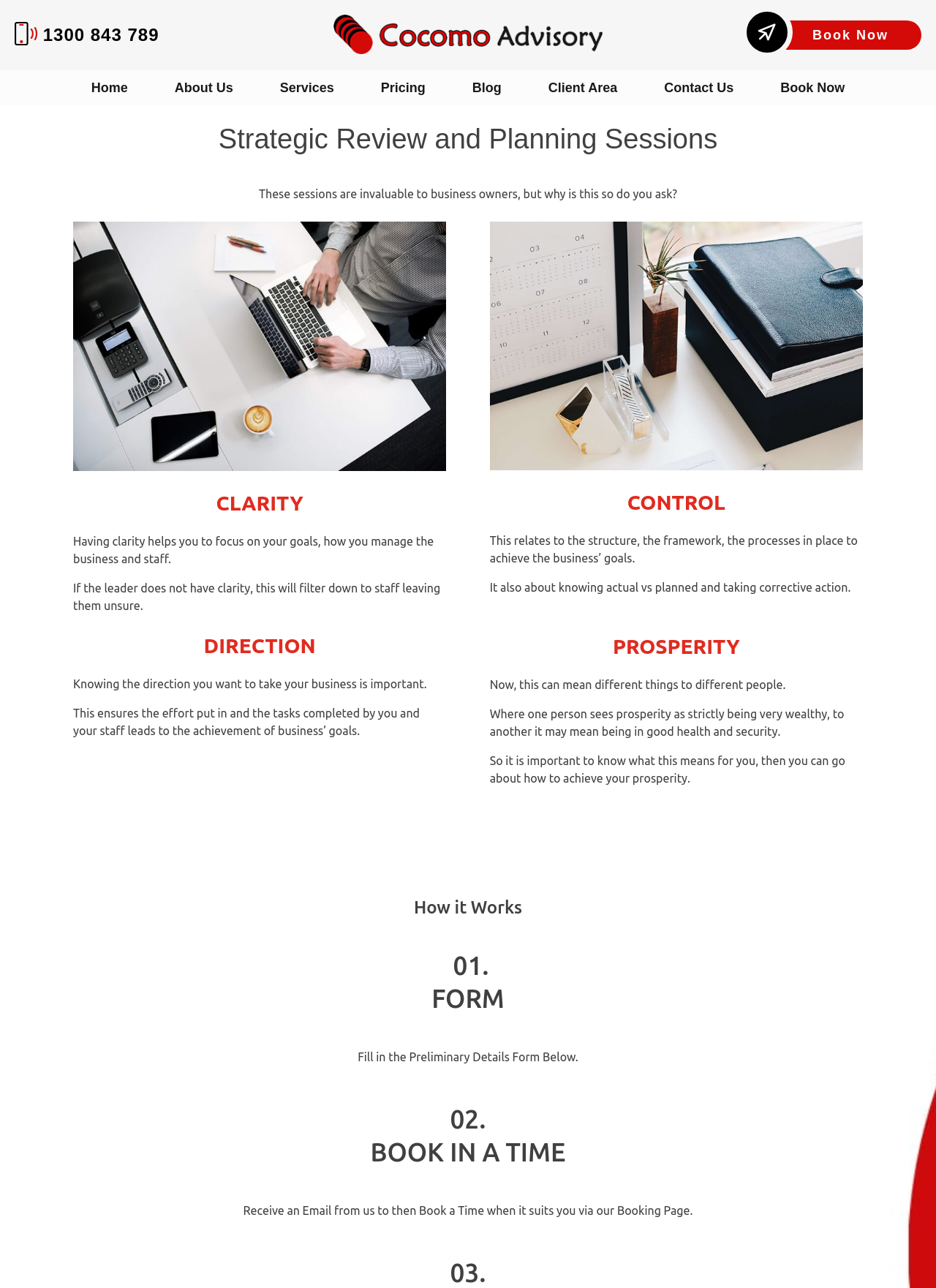What is the first step in the Strategic Review and Planning Session process? Using the information from the screenshot, answer with a single word or phrase.

Fill in the Preliminary Details Form